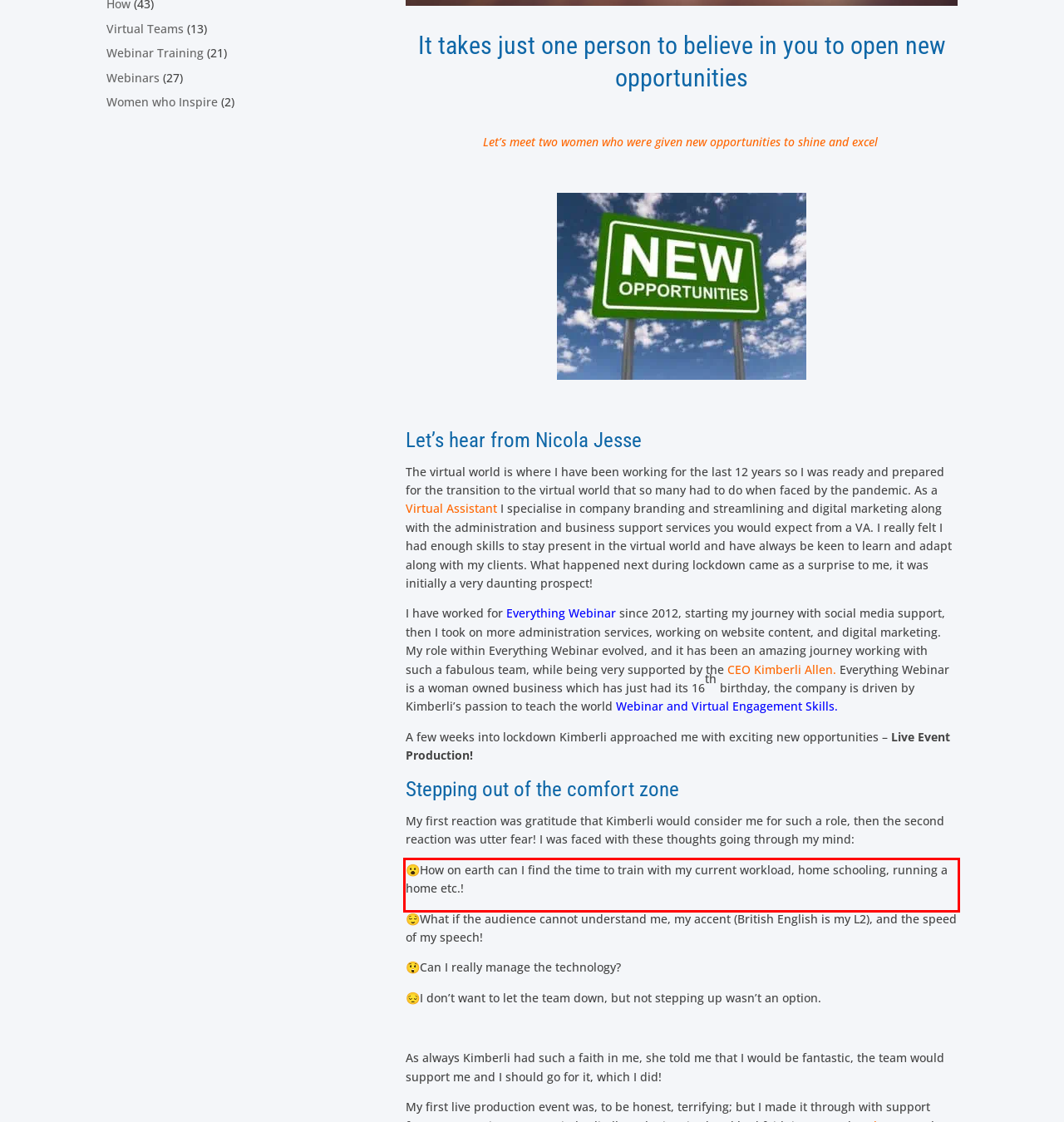Identify the text within the red bounding box on the webpage screenshot and generate the extracted text content.

😮How on earth can I find the time to train with my current workload, home schooling, running a home etc.!